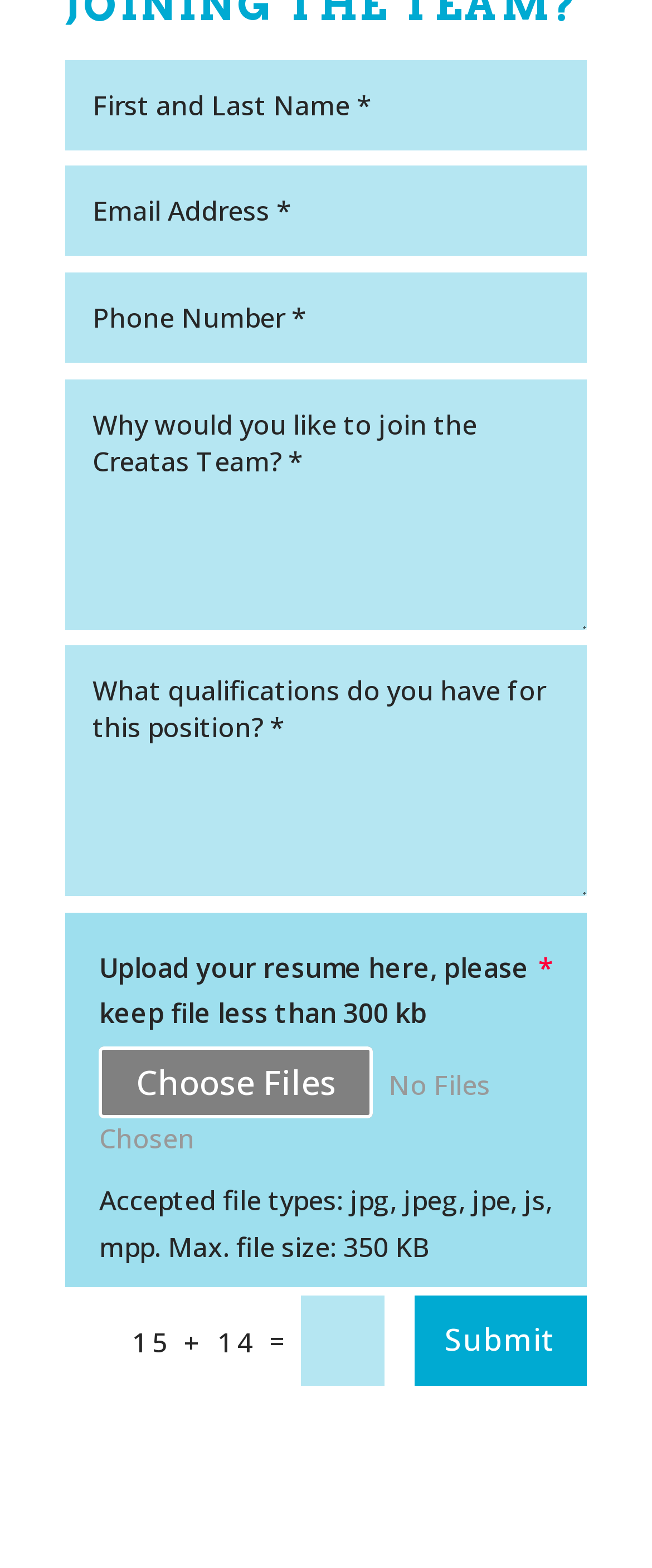How many textboxes are required?
Please answer the question as detailed as possible.

I counted the number of textboxes with the 'required: True' attribute, which are 5 in total.